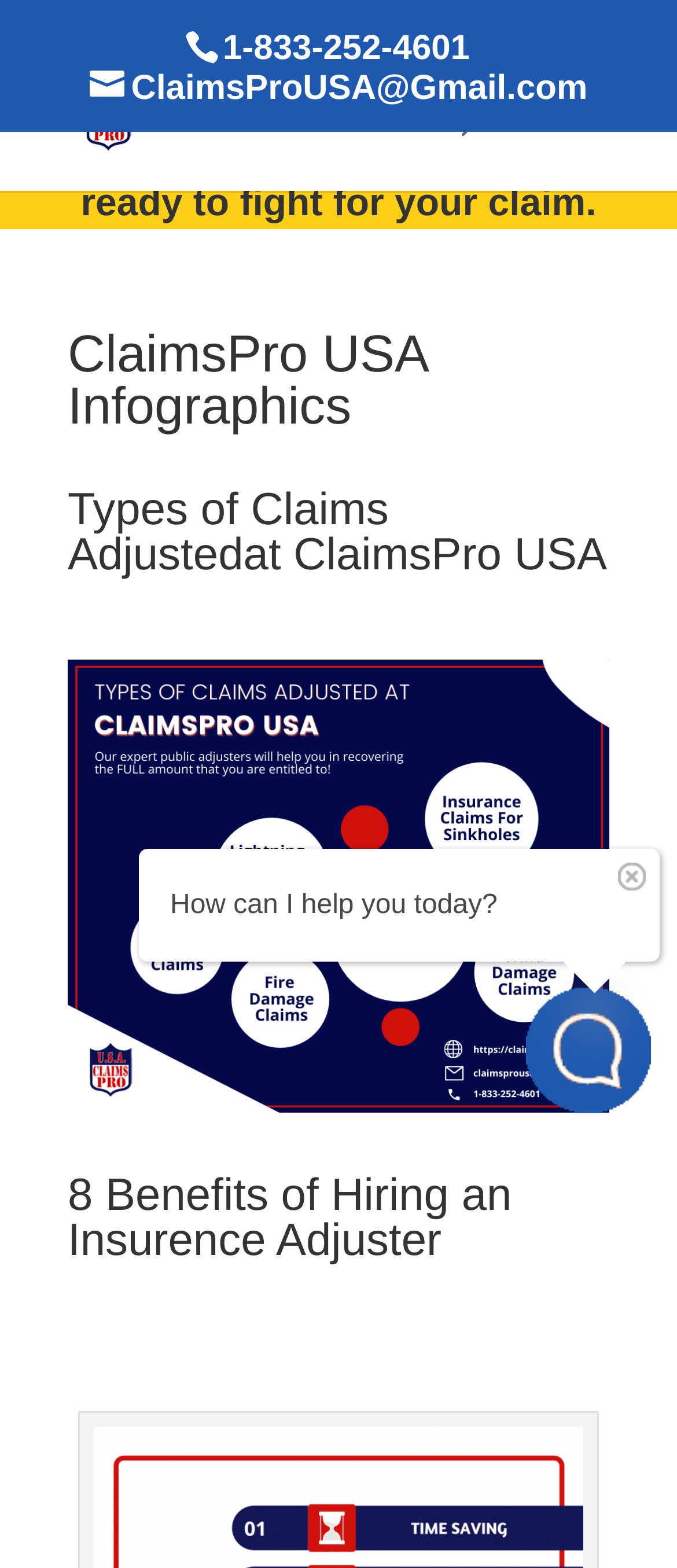What is the email address to contact ClaimsPro USA?
Using the image as a reference, deliver a detailed and thorough answer to the question.

I found the email address by looking at the link element with the text 'ClaimsProUSA@Gmail.com' which is located at the top of the webpage.